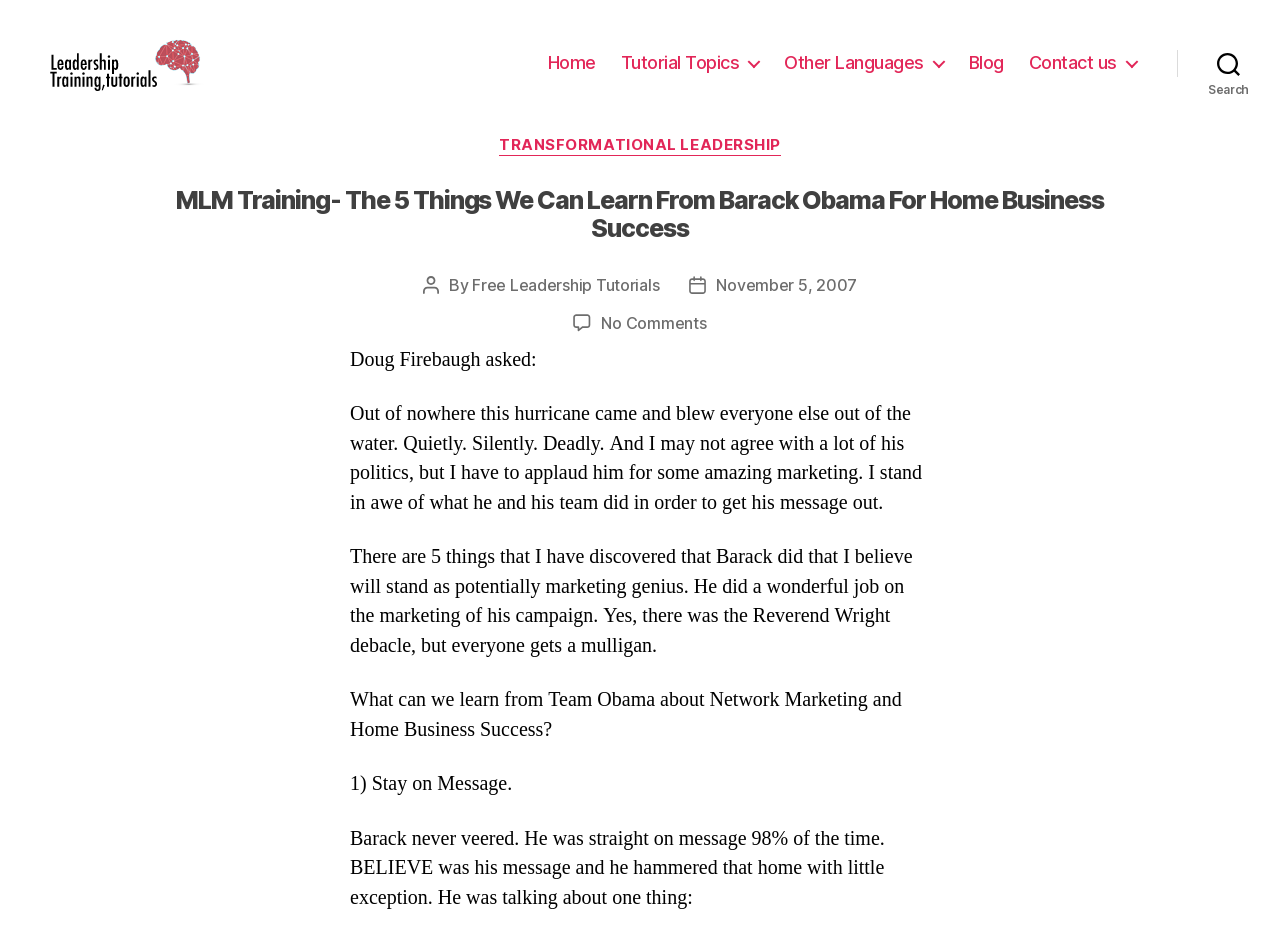Answer the question in a single word or phrase:
What is the topic of the leadership training tutorial?

Barack Obama